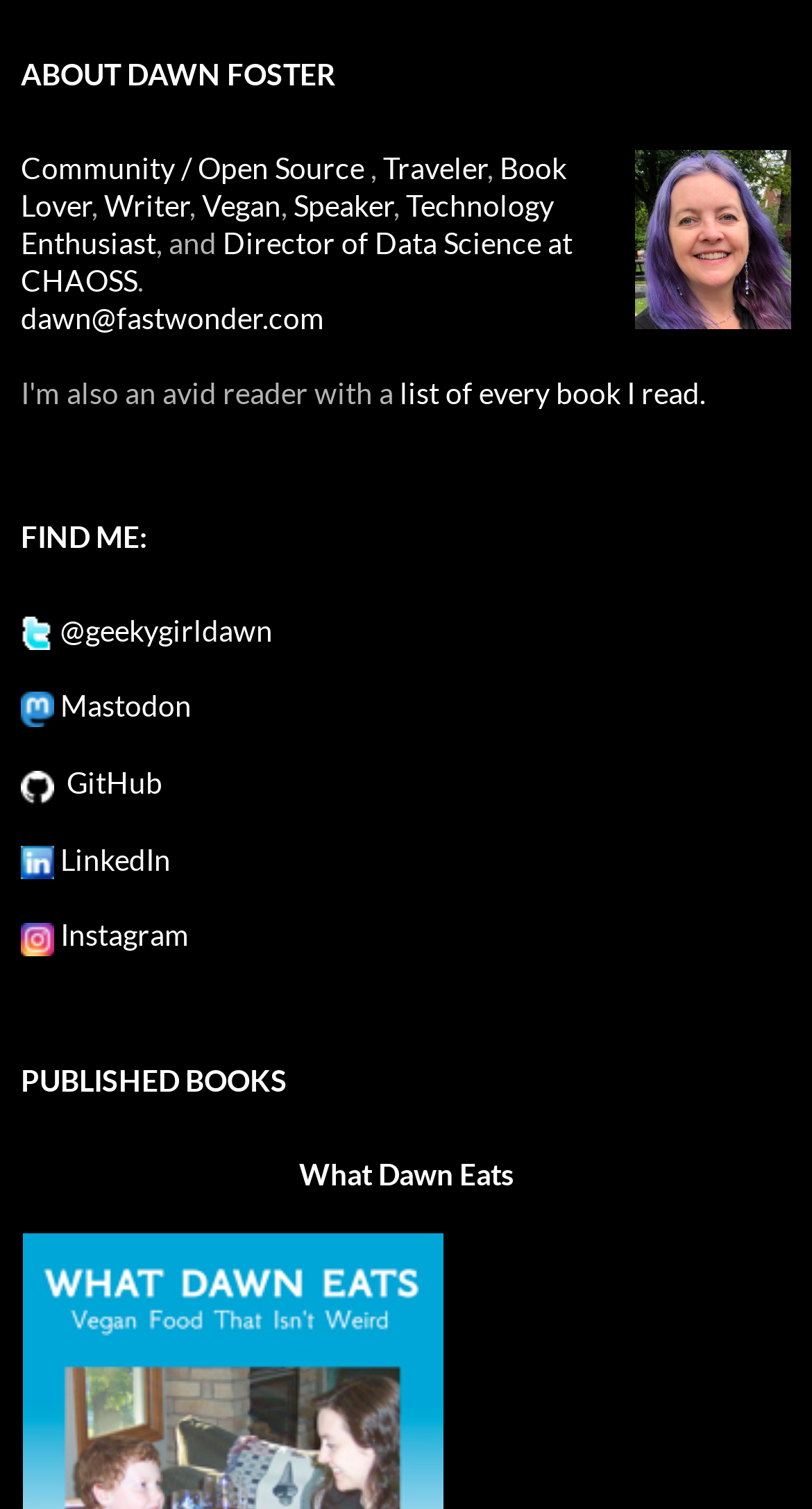Determine the bounding box coordinates of the target area to click to execute the following instruction: "Explore Dawn Foster's published books."

[0.026, 0.7, 0.974, 0.733]